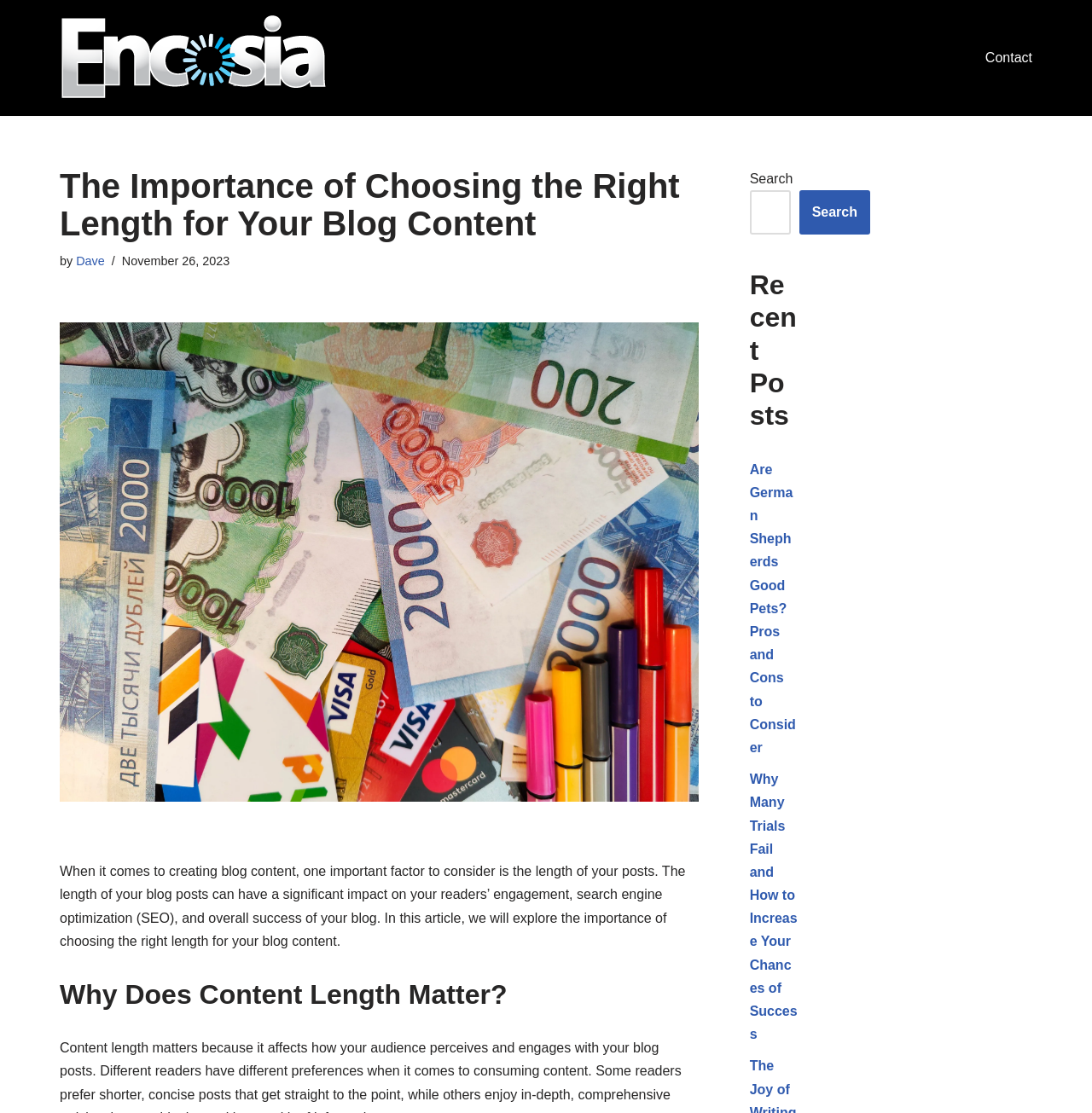Determine the bounding box for the UI element that matches this description: "Contact".

[0.902, 0.042, 0.945, 0.062]